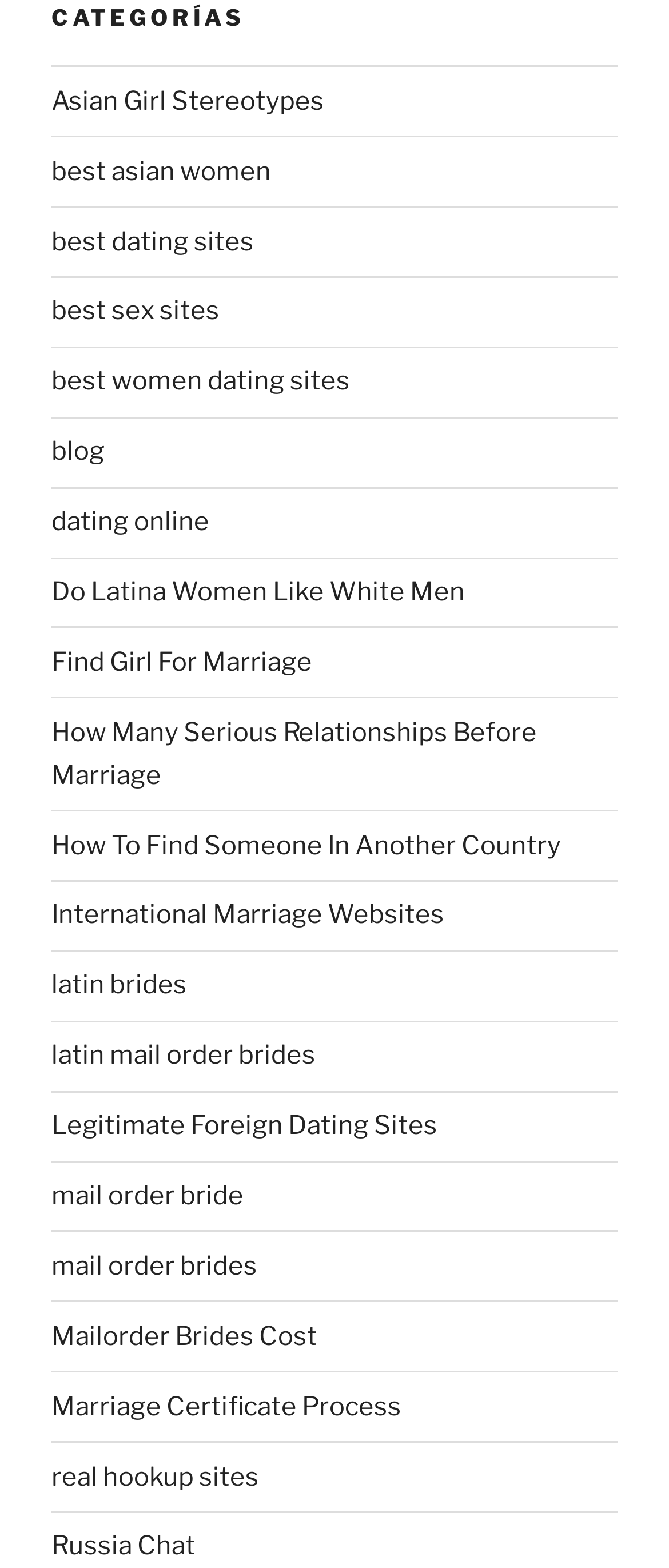What is the topic of the link 'Do Latina Women Like White Men'?
By examining the image, provide a one-word or phrase answer.

Relationship preferences